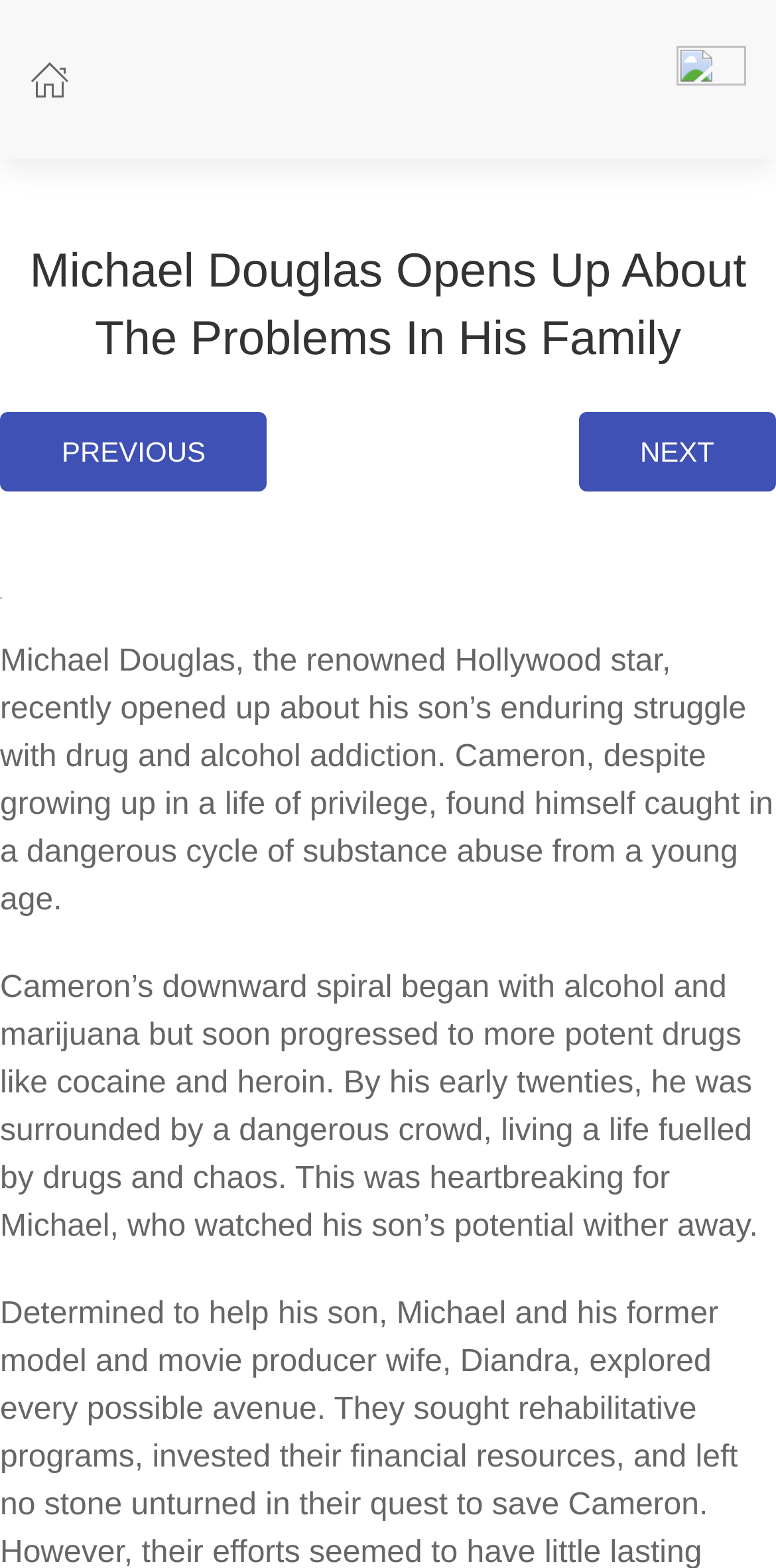Who is the Hollywood star mentioned in the article?
Based on the visual information, provide a detailed and comprehensive answer.

The article mentions Michael Douglas, a renowned Hollywood star, who recently opened up about his son's struggle with drug and alcohol addiction.